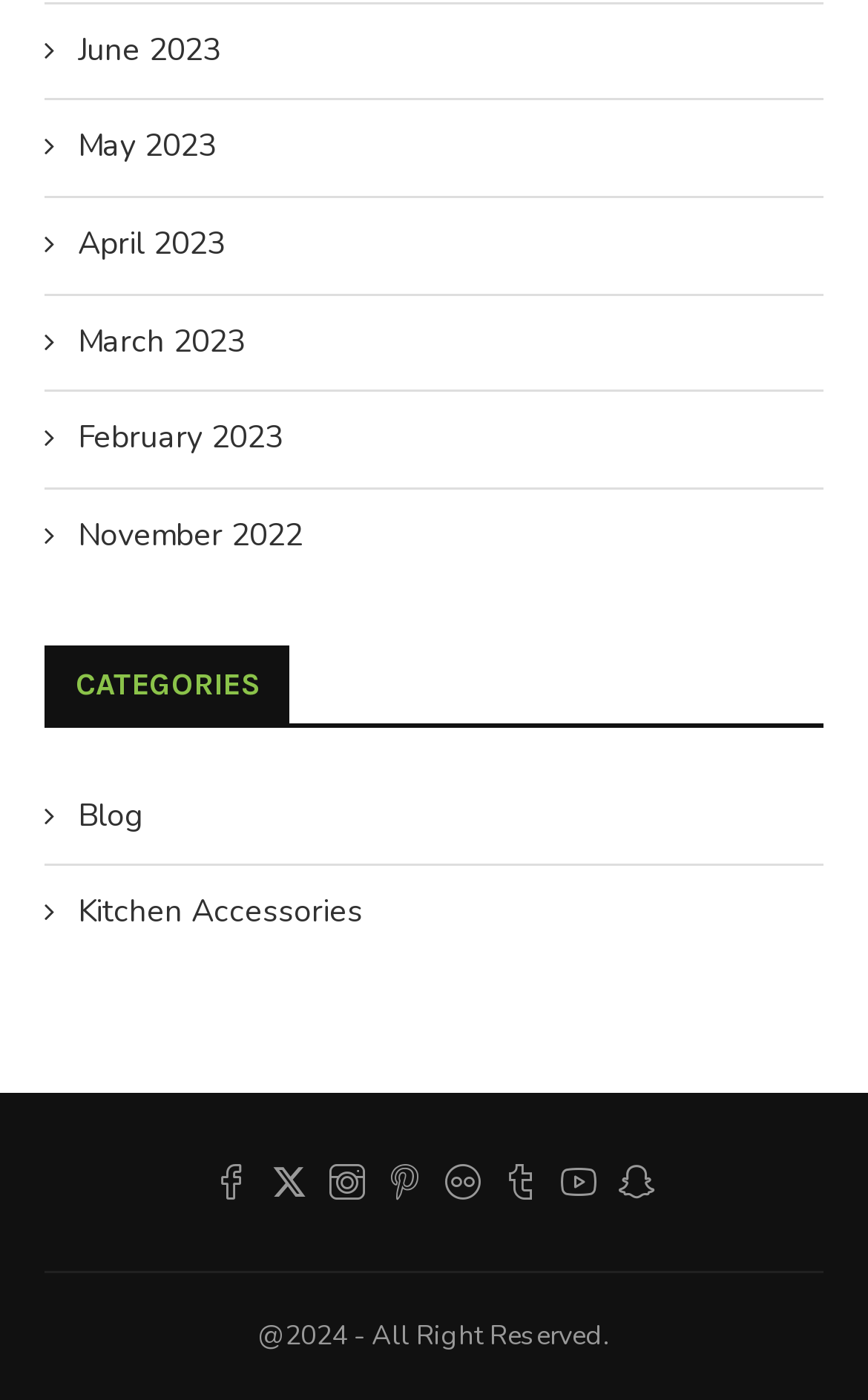What are the months listed in the top section?
Based on the visual content, answer with a single word or a brief phrase.

June to November